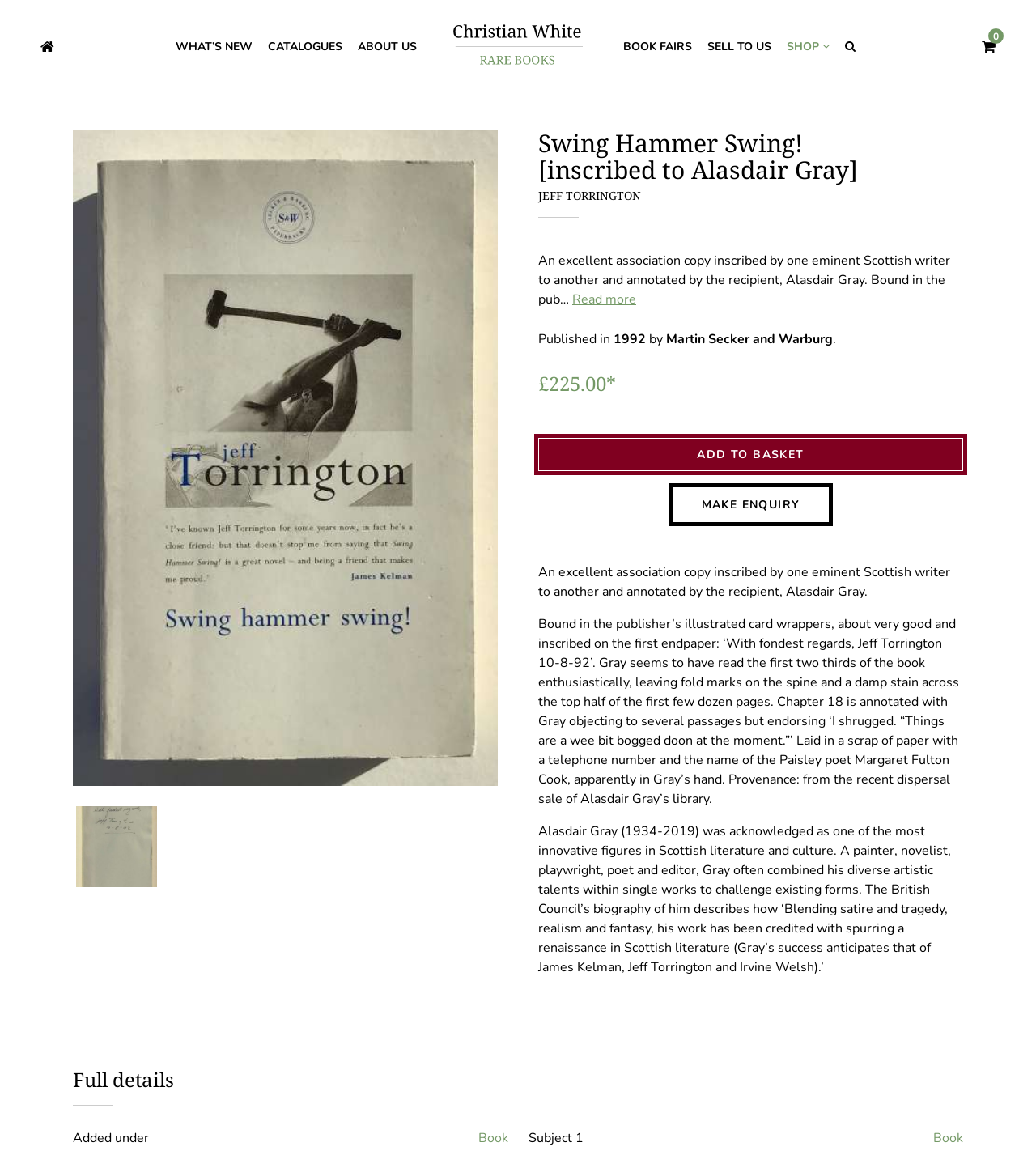Find the bounding box coordinates for the HTML element specified by: "Add to basket".

[0.52, 0.38, 0.93, 0.409]